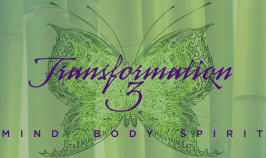Generate an elaborate caption for the image.

The image features a beautifully designed butterfly, intricately detailed, symbolizing transformation and renewal. Its wings are adorned with delicate patterns and vibrant shades of green, suggesting themes of growth and vitality. Above the butterfly, the word "Transformation" is elegantly scripted in a flowing font, accompanied by the numeral "3," emphasizing the third installation of a transformative journey or series. Below the butterfly, the phrase "MIND BODY SPIRIT" is prominently displayed, highlighting the comprehensive approach to wellness and holistic growth. The backdrop showcases a serene bamboo pattern in a soft green hue, enhancing the calming and rejuvenating essence of the image, inviting viewers into a space of reflection and inner peace.